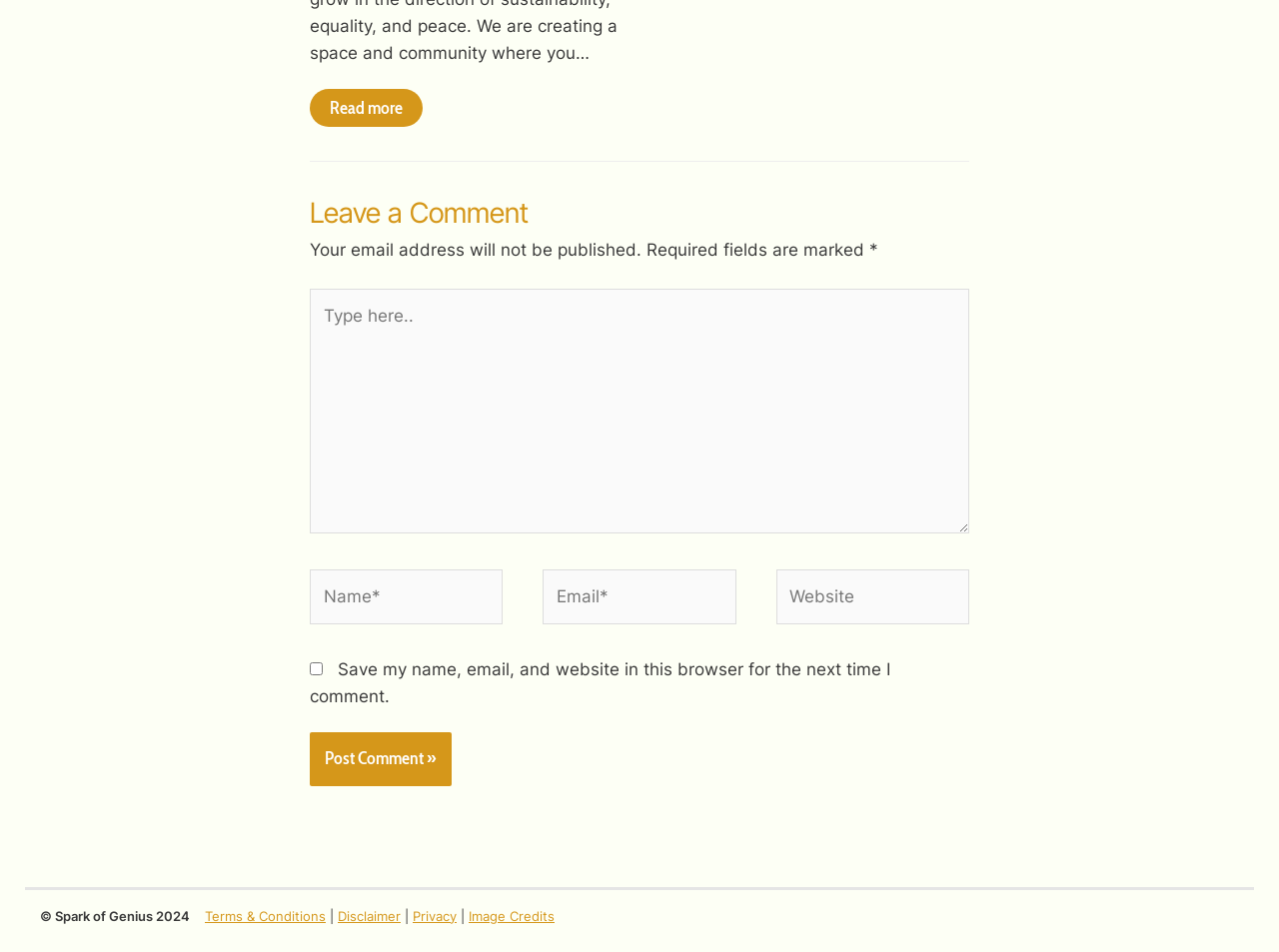Identify the bounding box coordinates of the specific part of the webpage to click to complete this instruction: "Read more about a related post".

[0.242, 0.094, 0.33, 0.134]